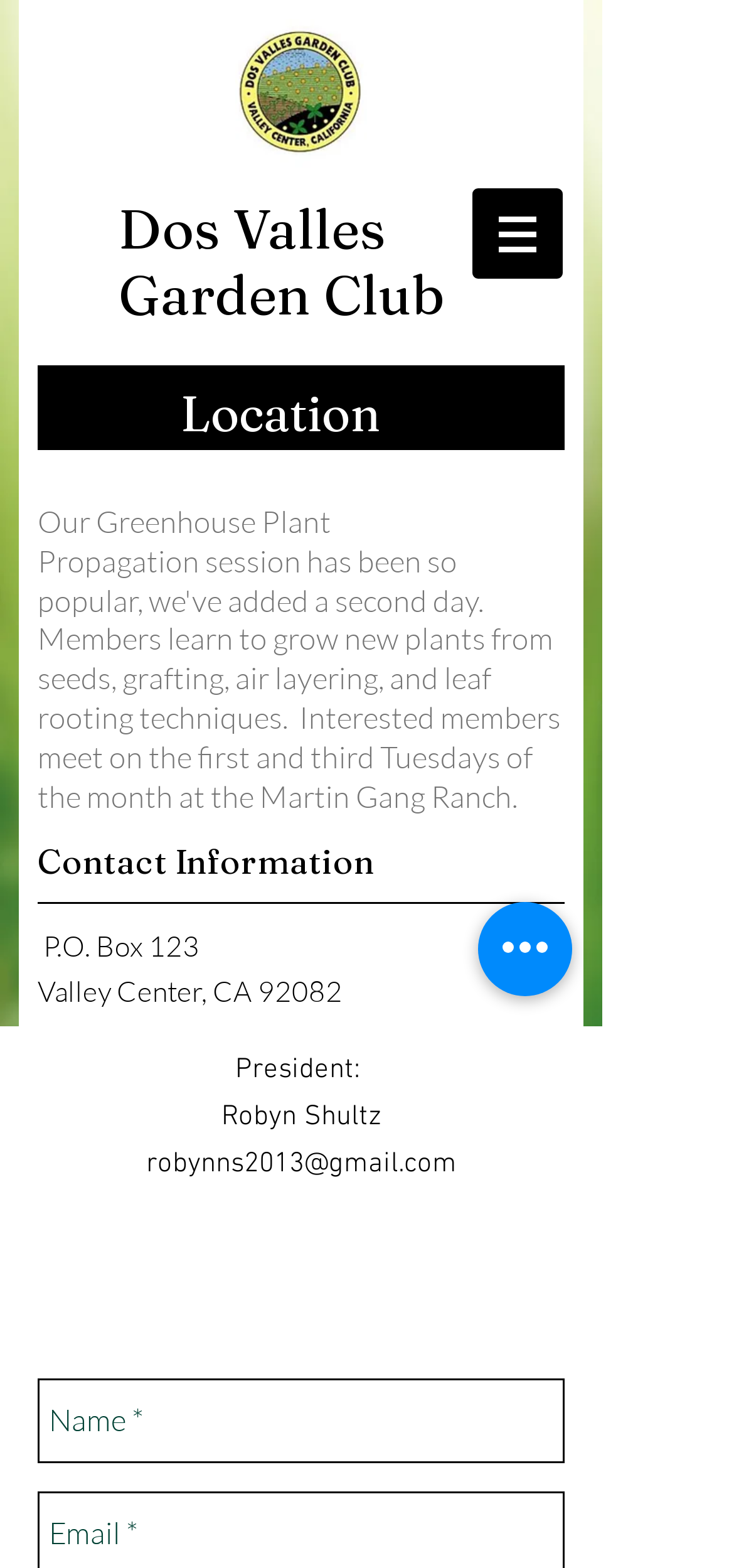Answer the question below in one word or phrase:
What is the zip code of Valley Center?

92082